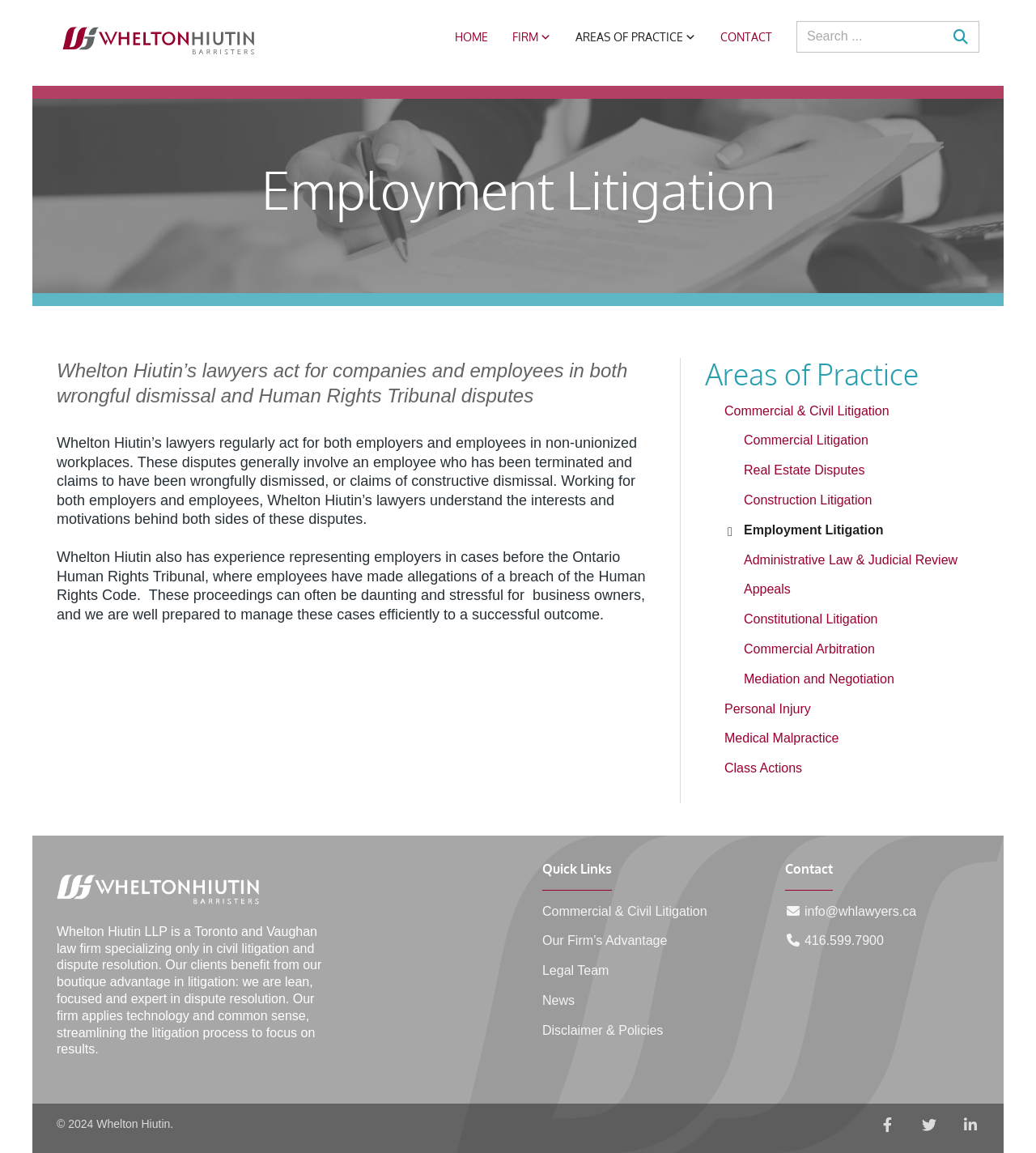Specify the bounding box coordinates of the area to click in order to execute this command: 'Go to the home page'. The coordinates should consist of four float numbers ranging from 0 to 1, and should be formatted as [left, top, right, bottom].

[0.439, 0.011, 0.471, 0.053]